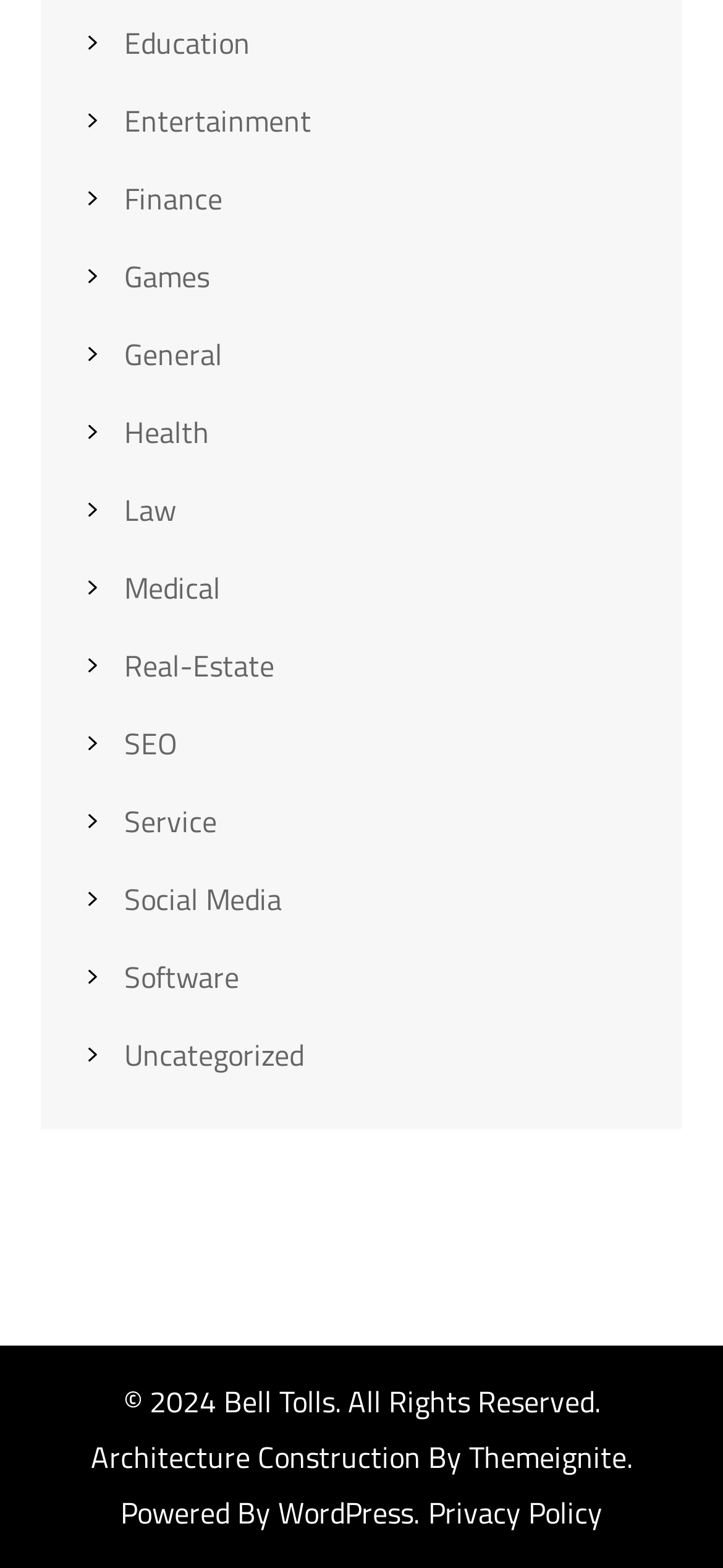Please determine the bounding box coordinates of the element to click in order to execute the following instruction: "Visit Bell Tolls". The coordinates should be four float numbers between 0 and 1, specified as [left, top, right, bottom].

[0.309, 0.88, 0.463, 0.908]